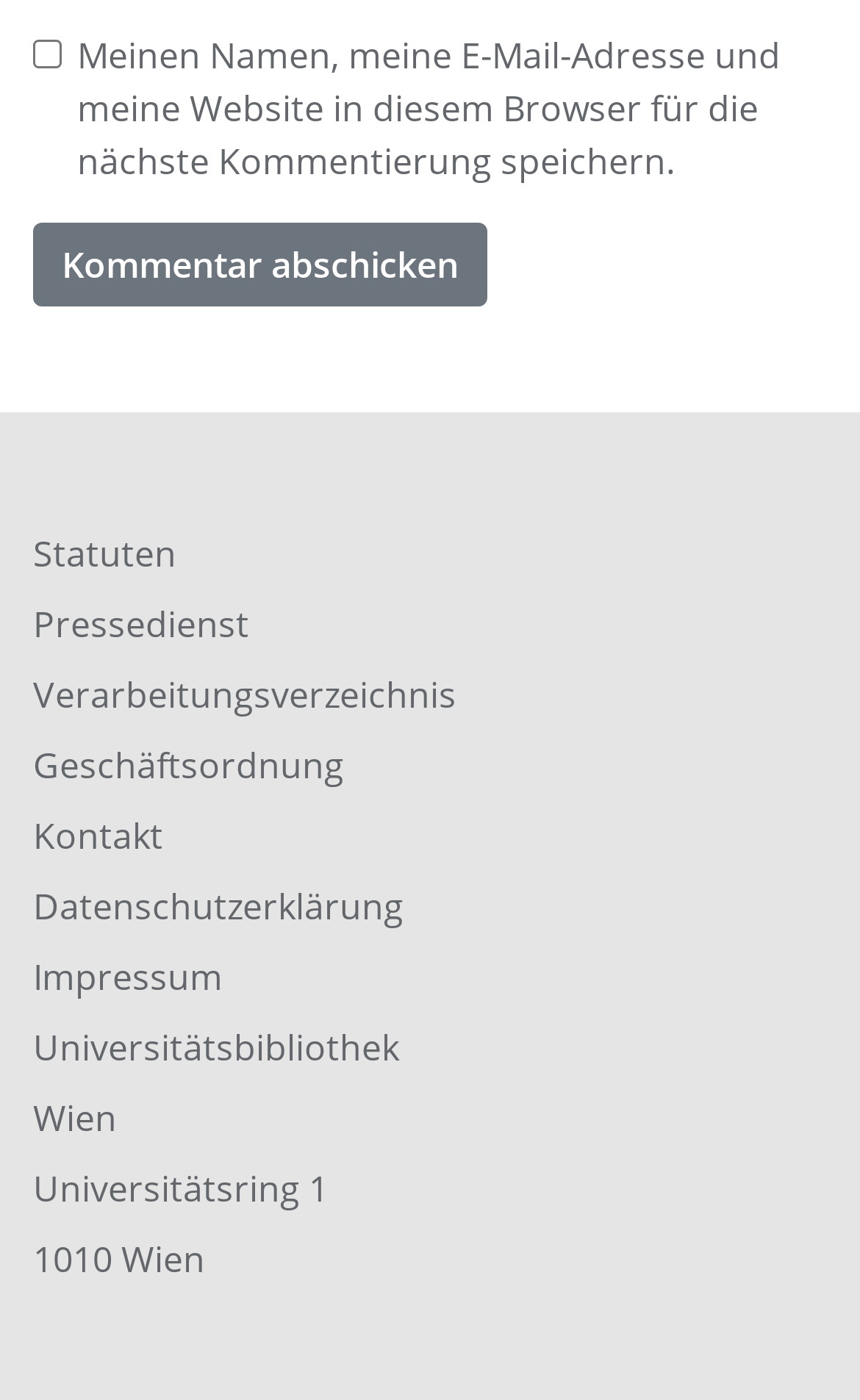What is the address of the library?
Kindly offer a comprehensive and detailed response to the question.

I found the answer by looking at the StaticText elements with the texts 'Universitätsring 1' and '1010 Wien' which are located at the bottom of the page.